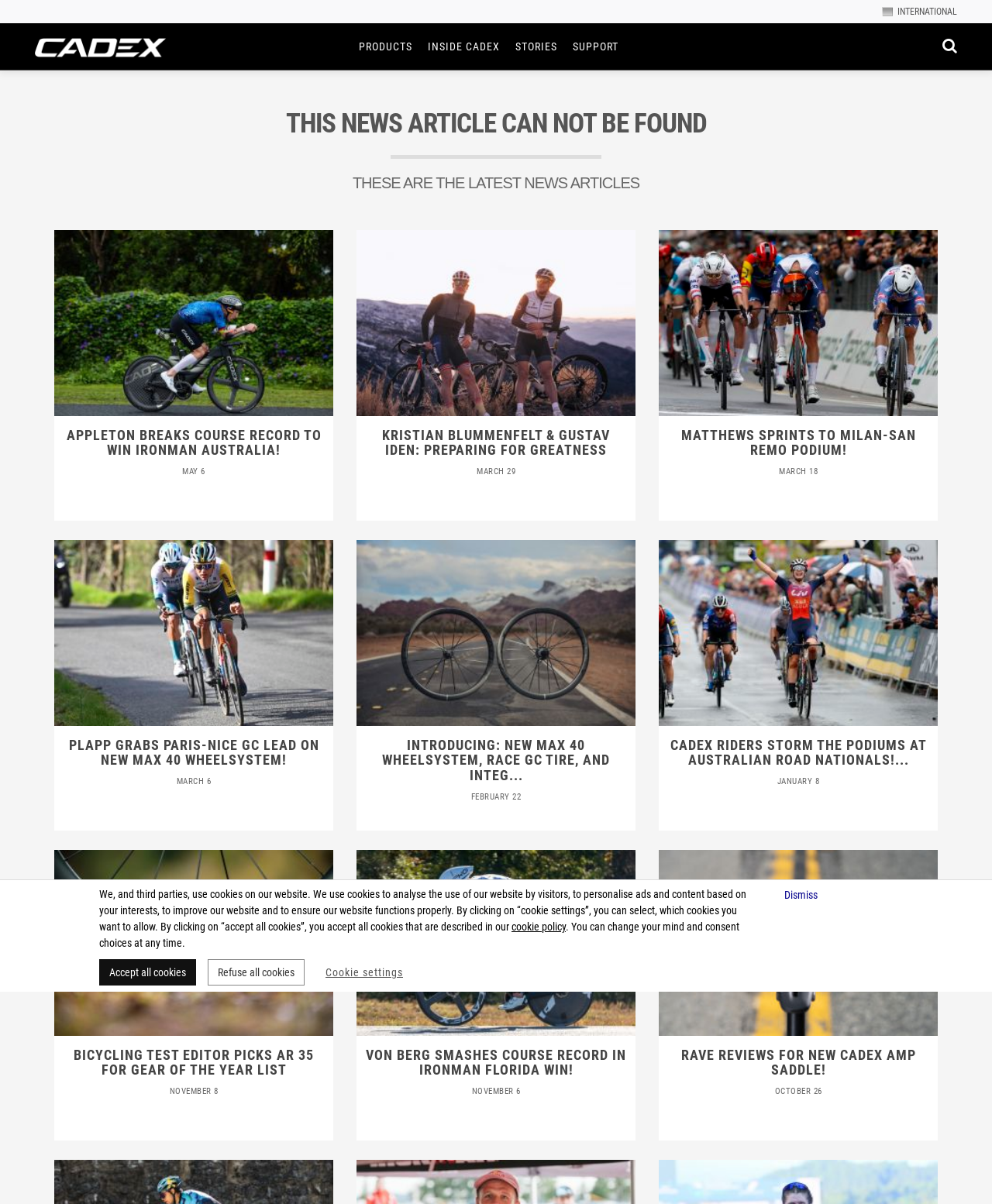Consider the image and give a detailed and elaborate answer to the question: 
What is the function of the 'Search' button?

The 'Search' button is located at the top right corner of the webpage, which is a common location for search functions. Additionally, the button is labeled as 'Search' and has a megamenu control, suggesting that it is used to search for content on the webpage.